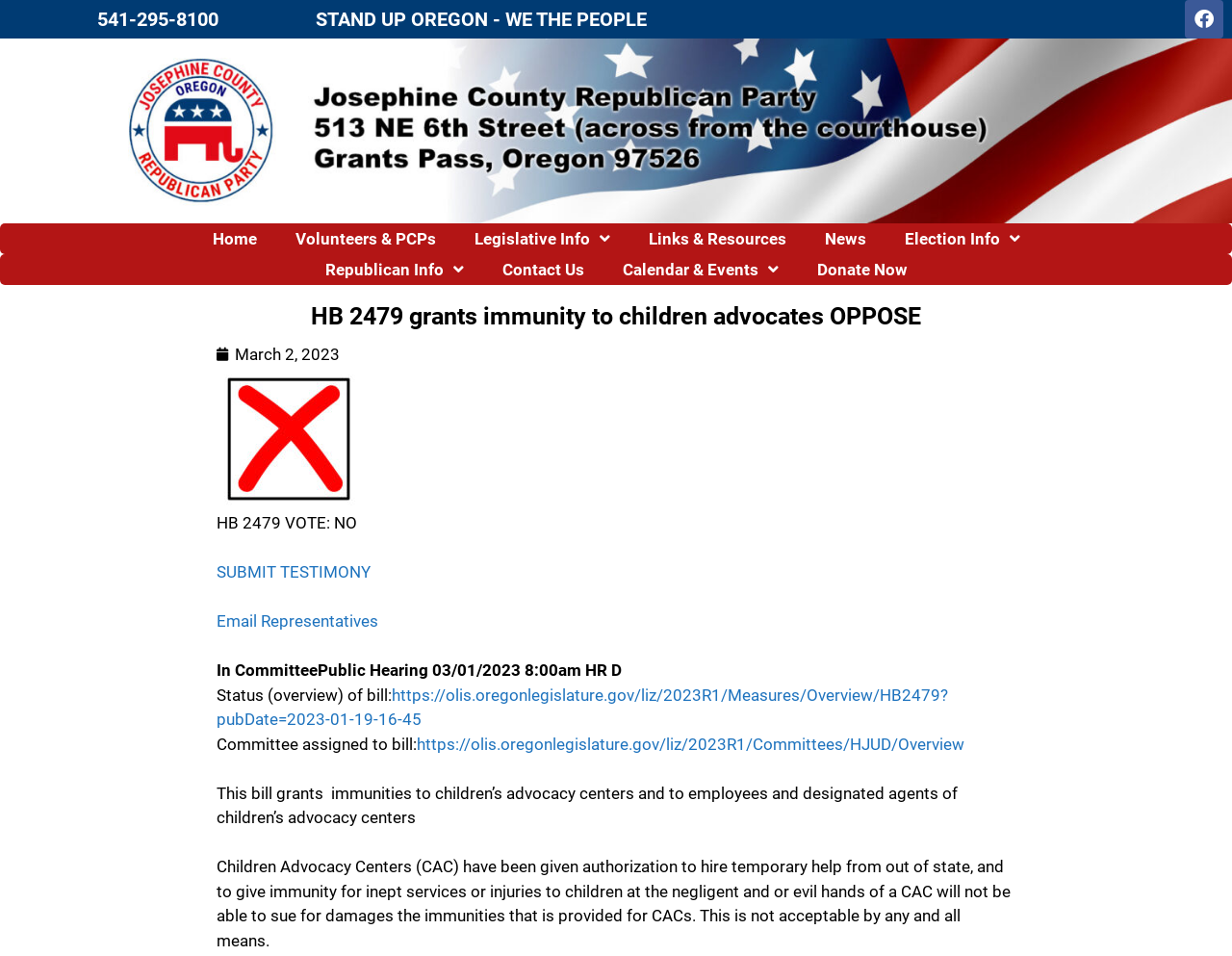What is the status of the HB 2479 bill?
Carefully examine the image and provide a detailed answer to the question.

I found the status of the HB 2479 bill by looking at the middle of the webpage, where I saw a static text element with the text 'In Committee'.